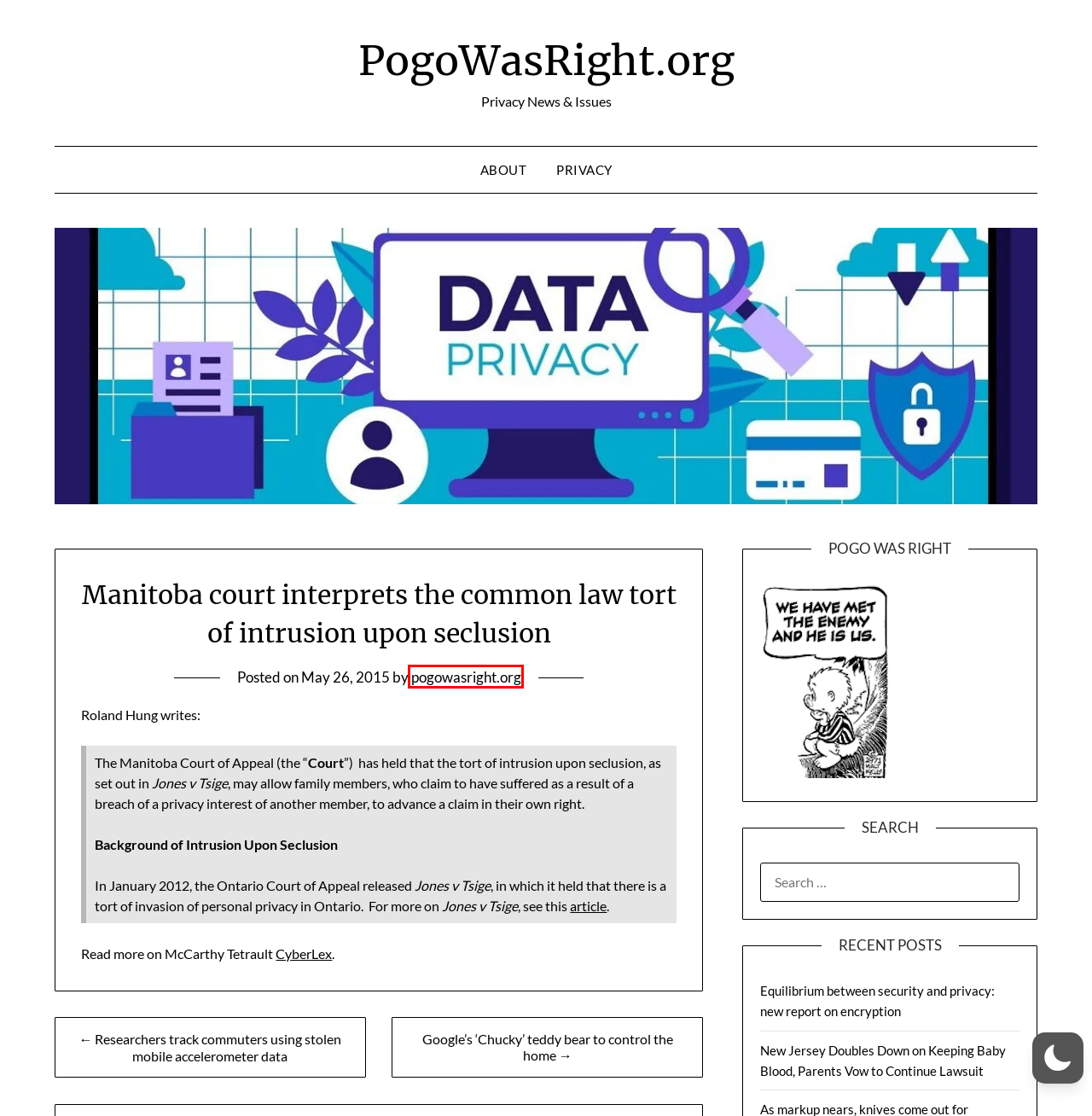With the provided screenshot showing a webpage and a red bounding box, determine which webpage description best fits the new page that appears after clicking the element inside the red box. Here are the options:
A. PogoWasRight.org - Privacy News & Issues
B. Researchers track commuters using stolen mobile accelerometer data - PogoWasRight.org
C. Google’s ‘Chucky’ teddy bear to control the home - PogoWasRight.org
D. pogowasright.org, Author at PogoWasRight.org
E. About - PogoWasRight.org
F. Equilibrium between security and privacy: new report on encryption - PogoWasRight.org
G. Privacy - PogoWasRight.org
H. New Jersey Doubles Down on Keeping Baby Blood, Parents Vow to Continue Lawsuit - PogoWasRight.org

D